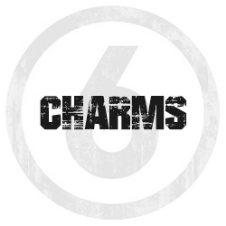Can you give a detailed response to the following question using the information from the image? What is the likely purpose of the charms?

The caption suggests that the charms are likely to include various unique and decorative pieces that add personalization and flair to jewelry collections. This implies that the purpose of the charms is to provide individuals with a way to express their personal style and add a touch of elegance to their accessories.